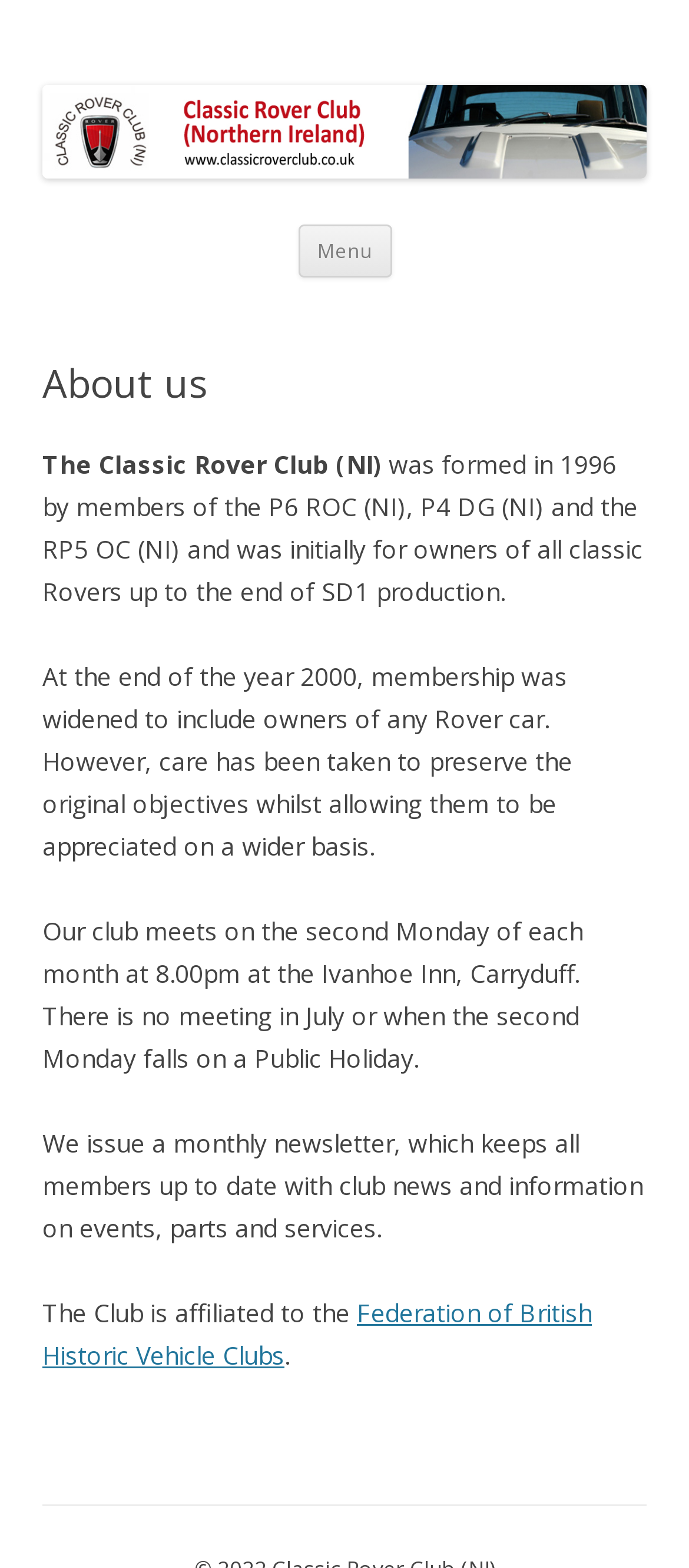Provide your answer in a single word or phrase: 
What is the purpose of the newsletter?

To keep members updated